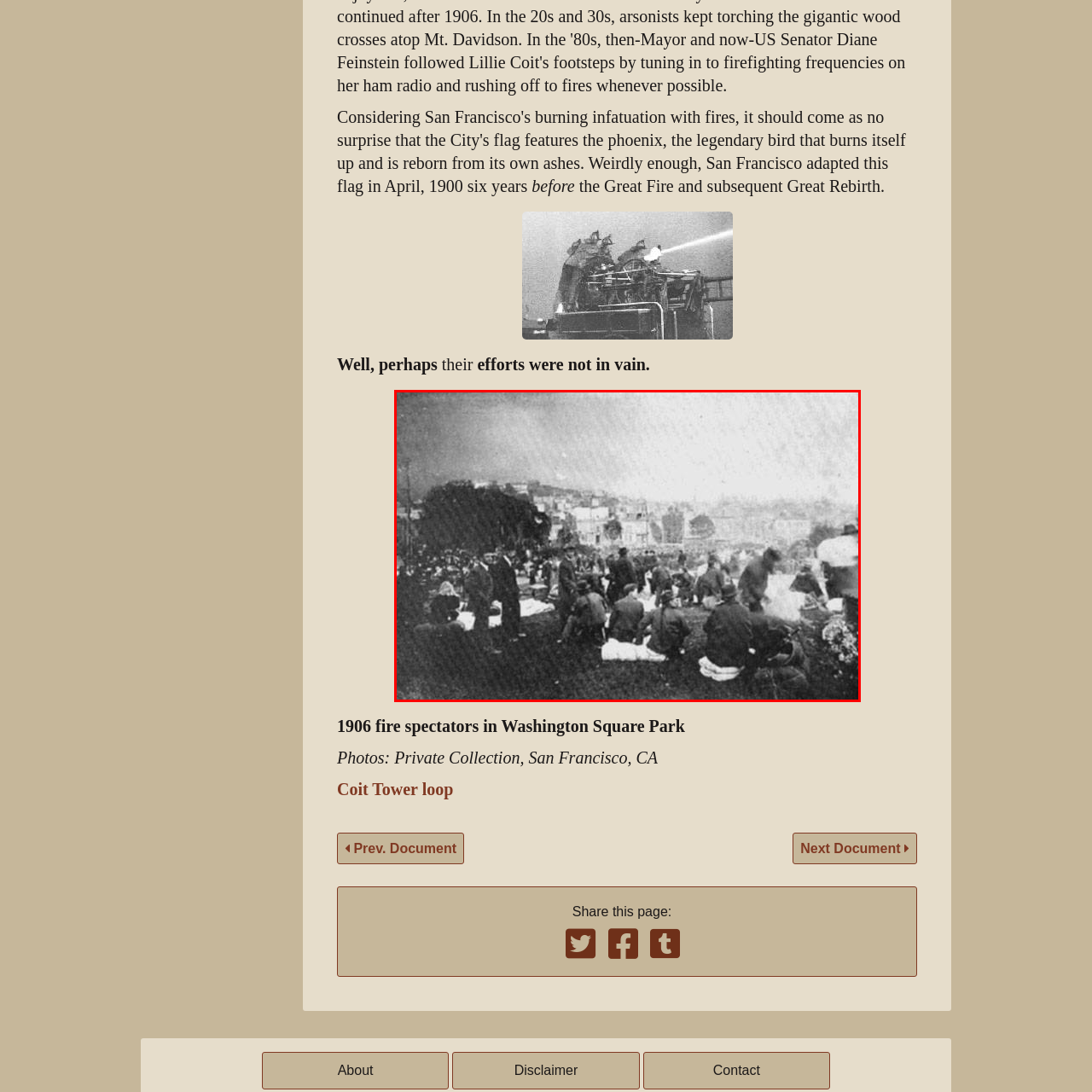View the image surrounded by the red border, What type of attire are the men wearing?
 Answer using a single word or phrase.

Suits and hats